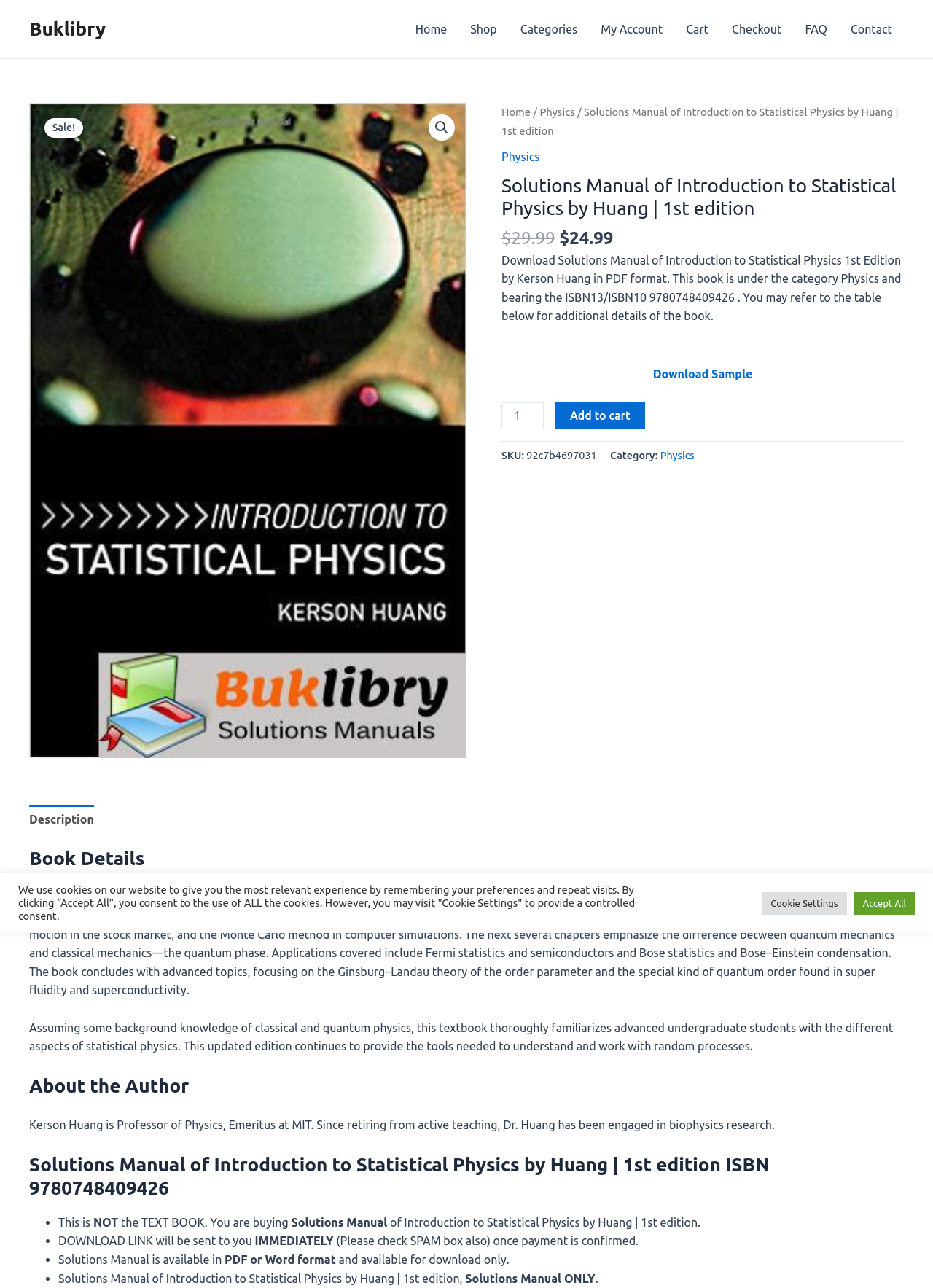Locate the bounding box coordinates of the clickable part needed for the task: "Share the article on social media".

None